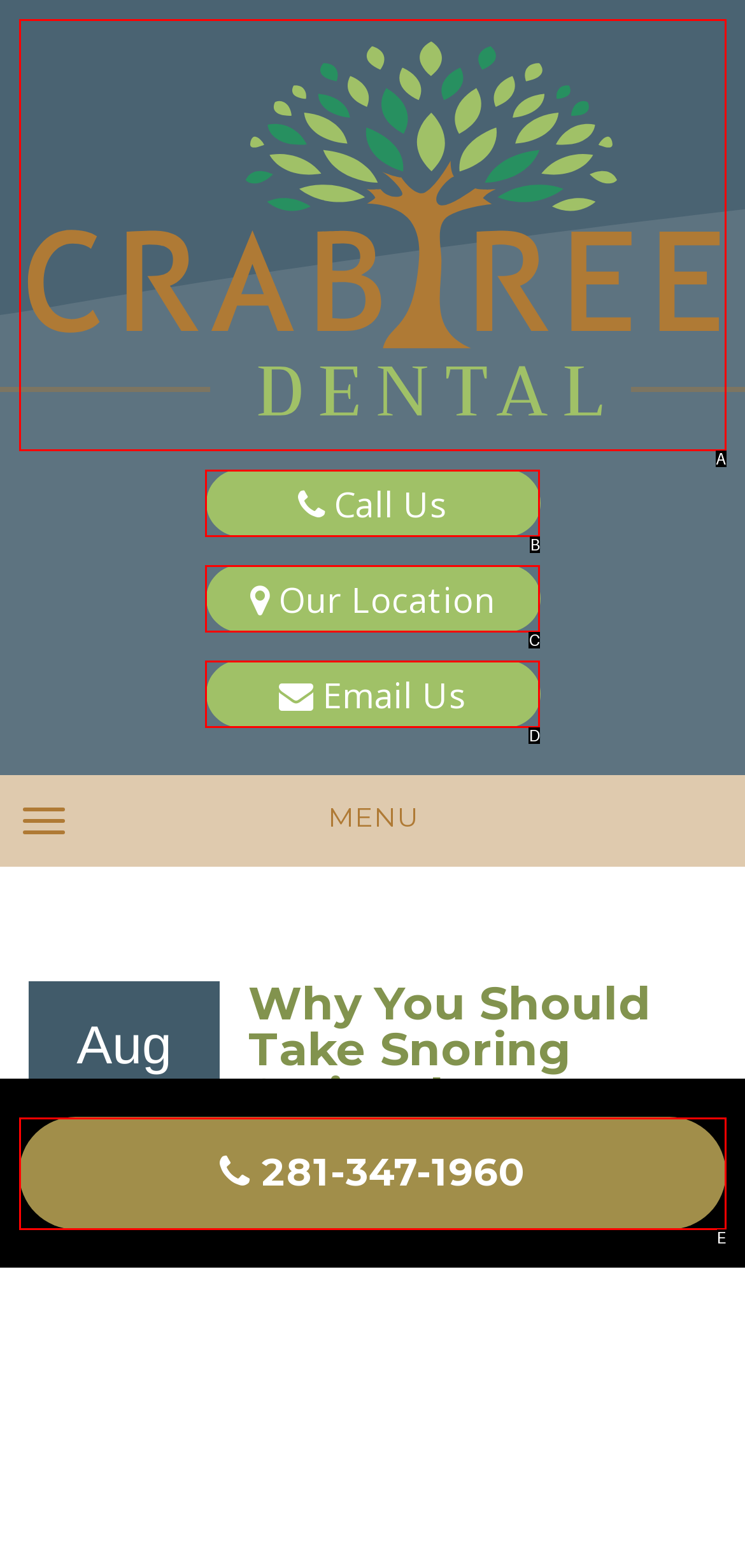Select the letter from the given choices that aligns best with the description: 281-347-1960. Reply with the specific letter only.

E